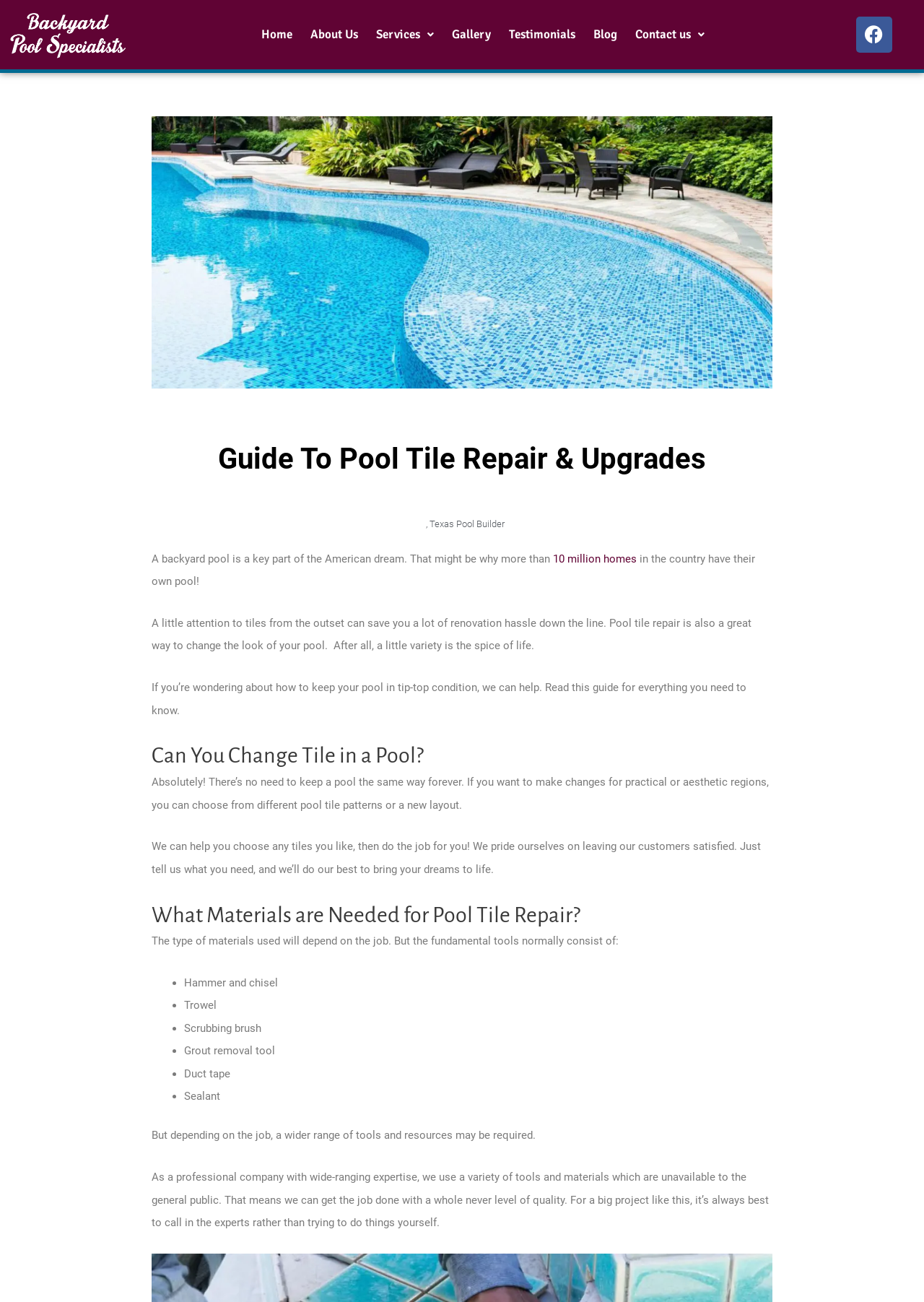Determine the bounding box for the described HTML element: "Facebook". Ensure the coordinates are four float numbers between 0 and 1 in the format [left, top, right, bottom].

[0.926, 0.013, 0.965, 0.04]